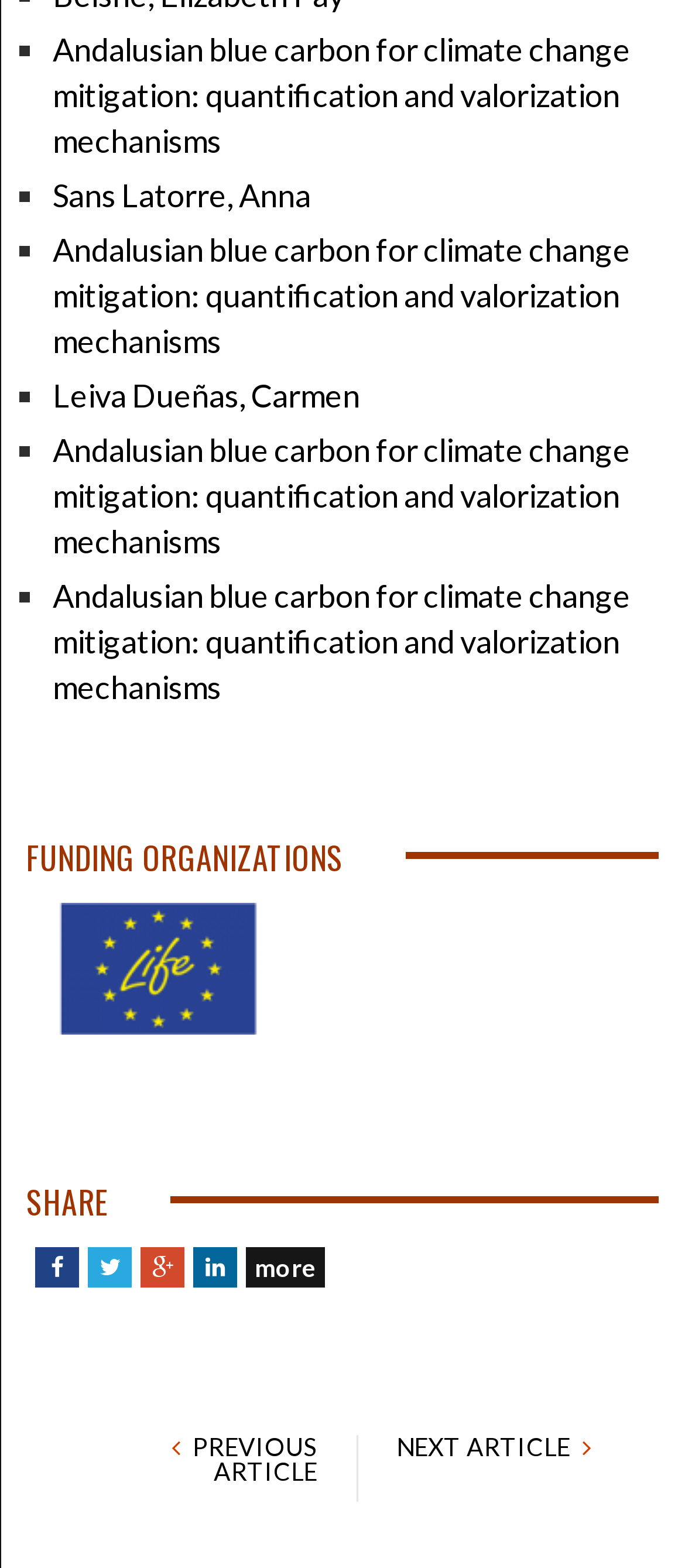Locate the bounding box coordinates of the area where you should click to accomplish the instruction: "View article about Andalusian blue carbon for climate change mitigation".

[0.077, 0.019, 0.921, 0.102]